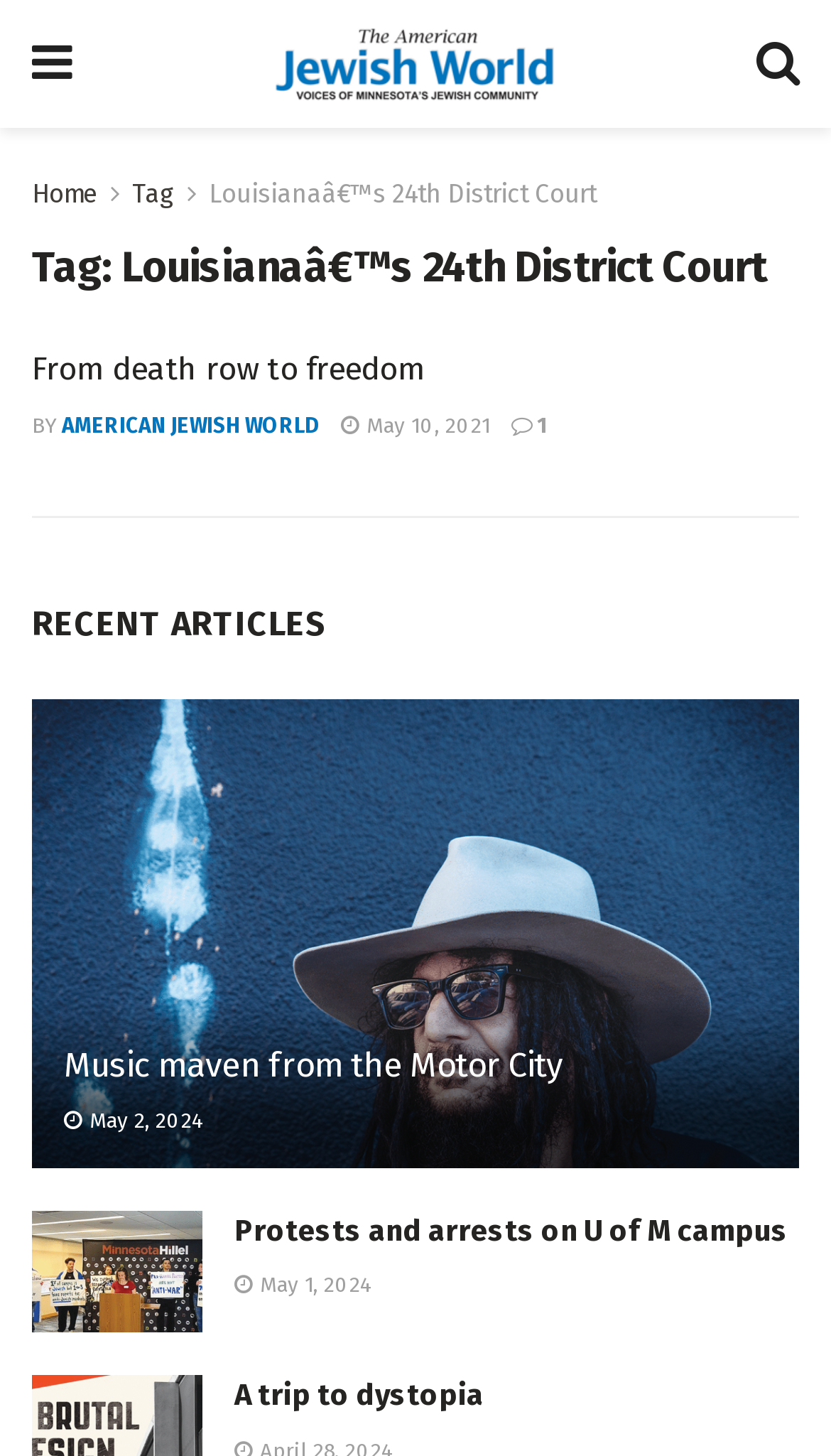Who is the author of the second article?
Look at the image and respond with a one-word or short-phrase answer.

Not specified